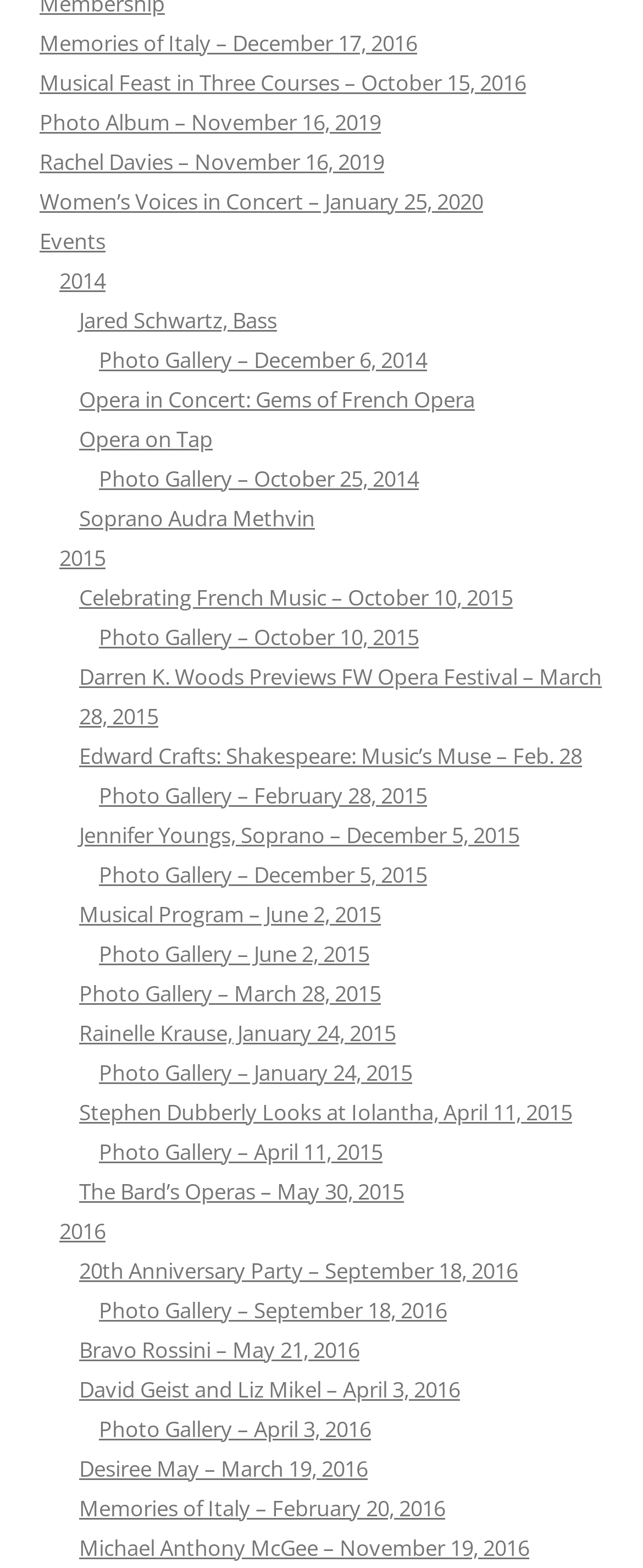How many photo galleries are listed on this webpage?
Please use the visual content to give a single word or phrase answer.

14